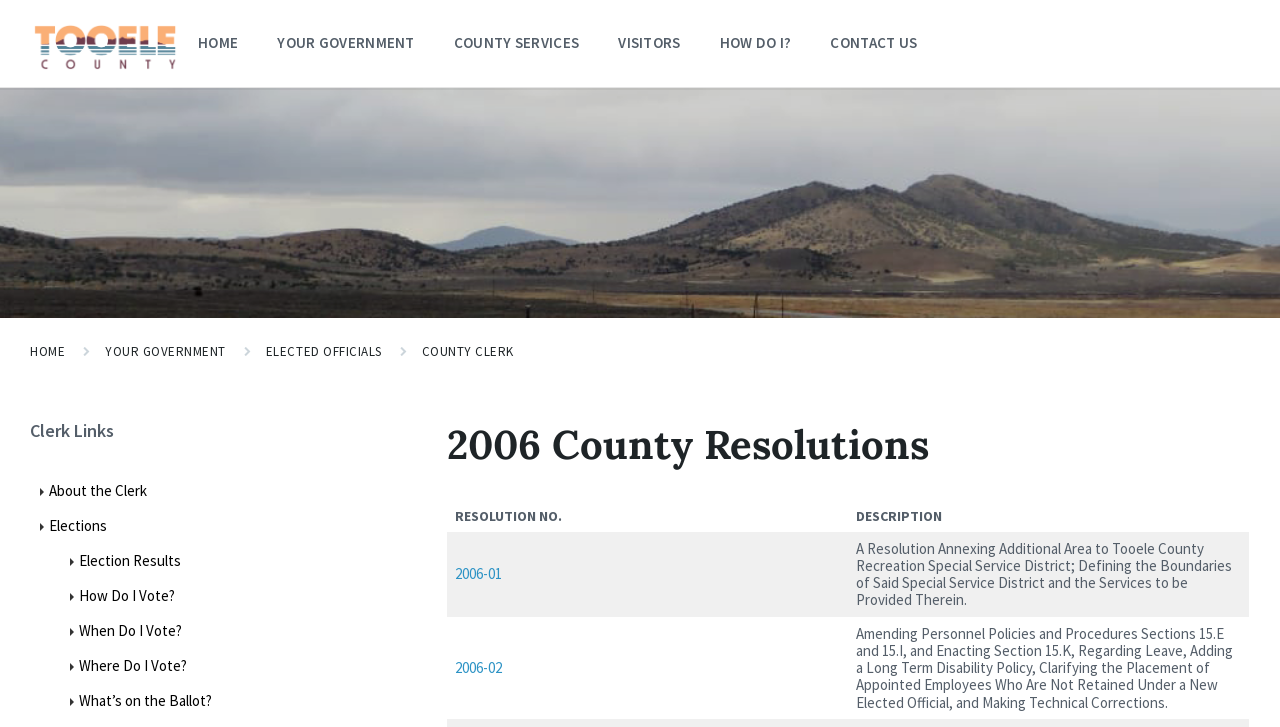Provide a comprehensive caption for the webpage.

The webpage appears to be a government website, specifically the Tooele County website, with a focus on county resolutions. At the top left, there is a logo image of Tooele County, accompanied by a link to the county's homepage. 

To the right of the logo, there is a horizontal navigation menu with links to various sections of the website, including "HOME", "YOUR GOVERNMENT", "COUNTY SERVICES", "VISITORS", "HOW DO I?", and "CONTACT US". 

Below the navigation menu, there is a secondary navigation menu with links to "HOME", "YOUR GOVERNMENT", "ELECTED OFFICIALS", and "COUNTY CLERK". 

The main content of the webpage is a table displaying county resolutions for the year 2006. The table has two columns, "RESOLUTION NO." and "DESCRIPTION", and lists several resolutions with their corresponding descriptions. Each resolution number is a link that opens in a new tab. 

To the right of the table, there is a section titled "Clerk Links" with links to various pages related to the county clerk, including "About the Clerk", "Elections", and several links related to voting, such as "Election Results", "How Do I Vote?", "When Do I Vote?", "Where Do I Vote?", and "What’s on the Ballot?".